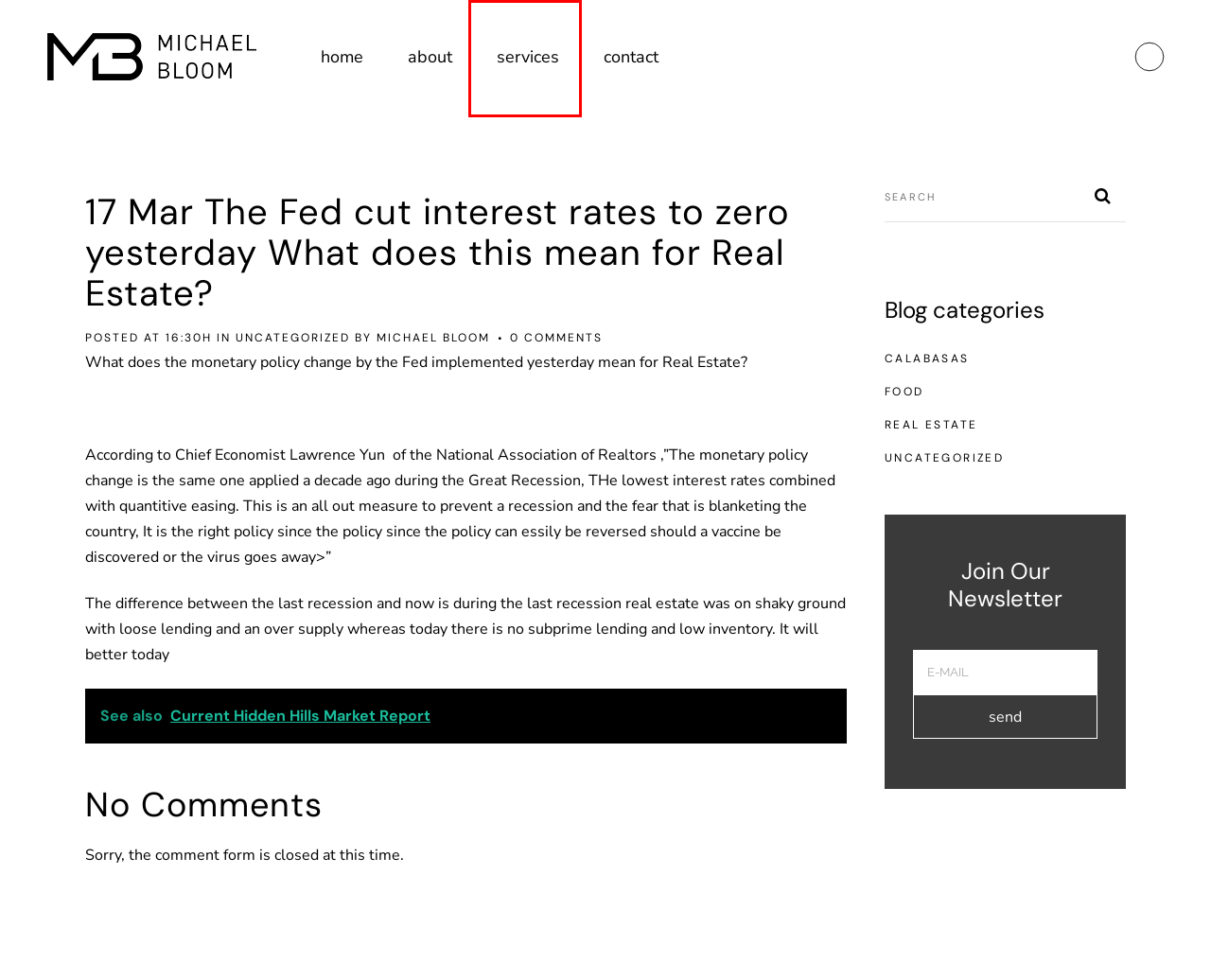Given a screenshot of a webpage with a red bounding box around an element, choose the most appropriate webpage description for the new page displayed after clicking the element within the bounding box. Here are the candidates:
A. Current Hidden Hills Market Report - Michael Bloom Real Estate
B. Uncategorized Archives - Michael Bloom Real Estate
C. Real Estate Archives - Michael Bloom Real Estate
D. About us - Michael Bloom Real Estate
E. Calabasas Archives - Michael Bloom Real Estate
F. Contact Us - Michael Bloom Real Estate
G. Home - Michael Bloom Real Estate
H. Оur services - Michael Bloom Real Estate

H